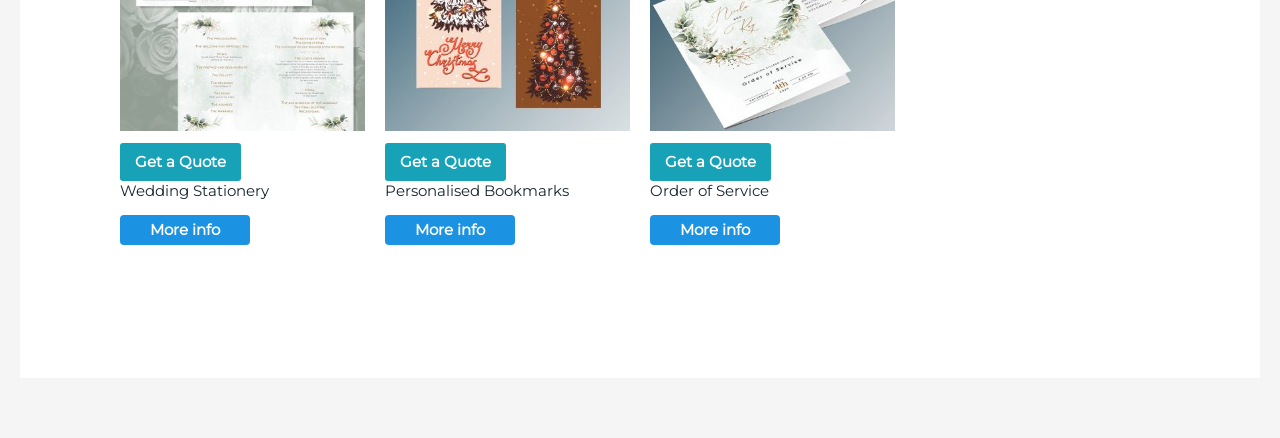Can you specify the bounding box coordinates for the region that should be clicked to fulfill this instruction: "Explore personalised bookmarks".

[0.301, 0.412, 0.492, 0.457]